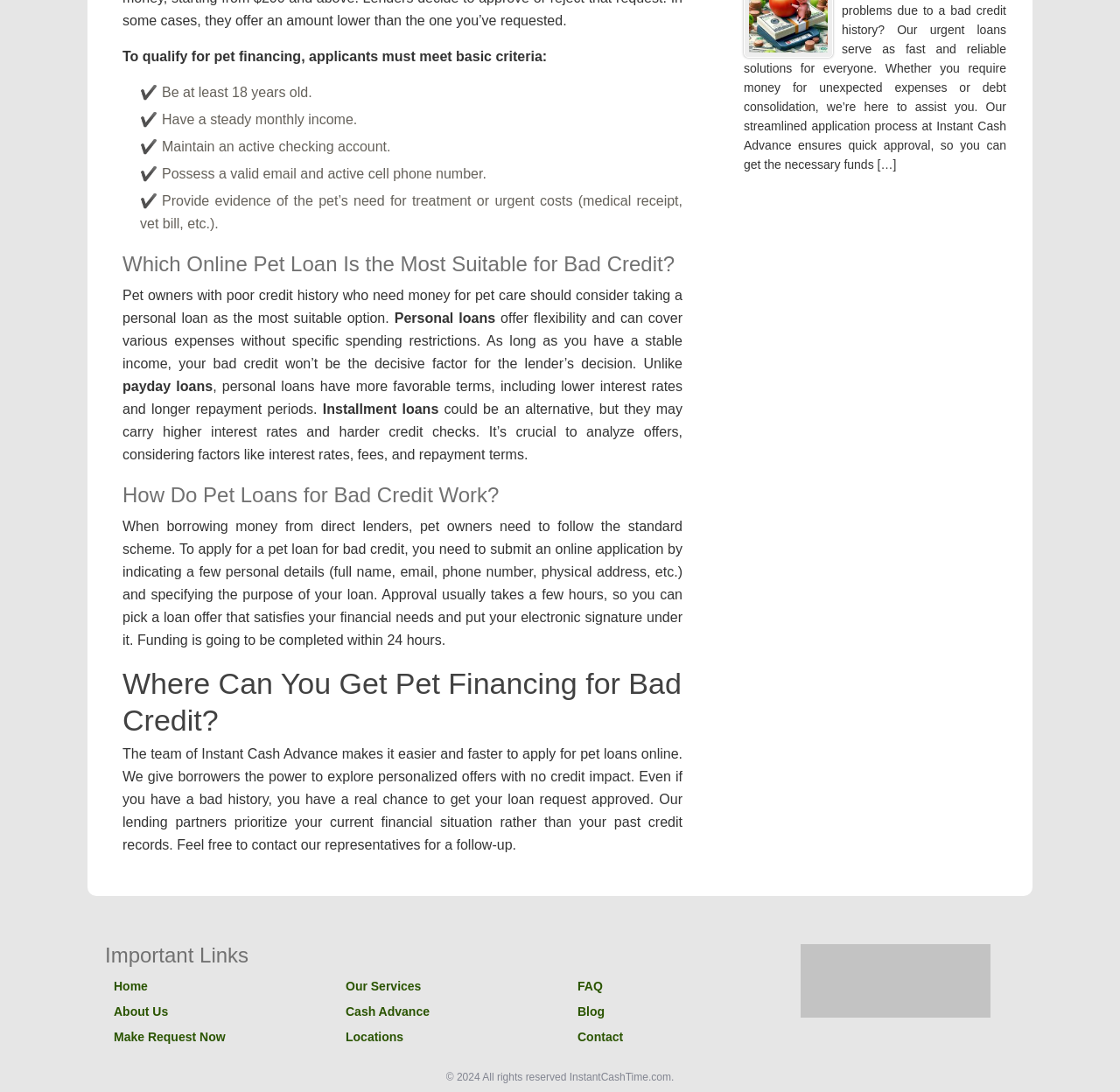Find the bounding box coordinates of the area to click in order to follow the instruction: "Click 'FAQ'".

[0.508, 0.893, 0.699, 0.913]